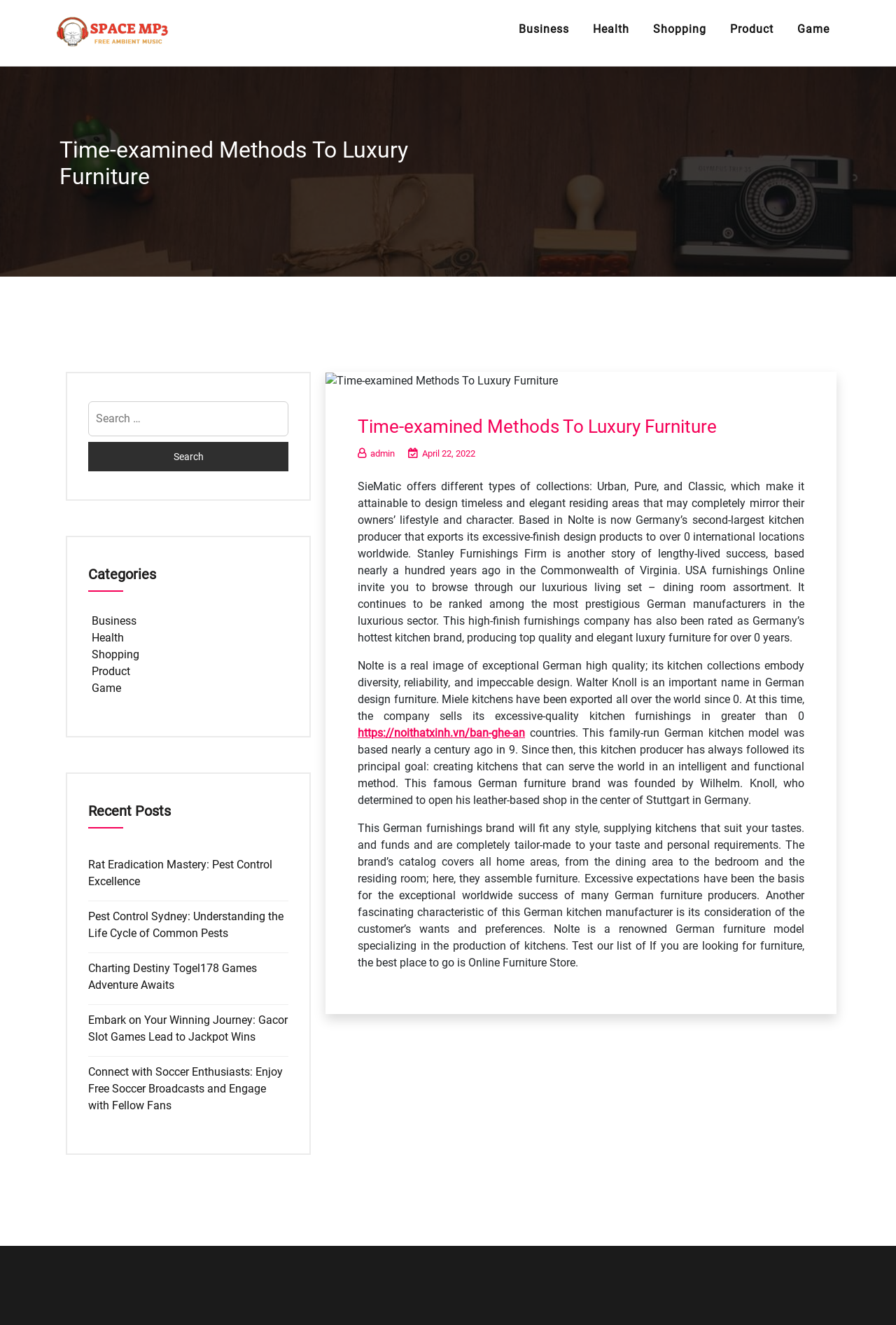How many links are under the 'Recent Posts' heading?
Give a single word or phrase as your answer by examining the image.

5